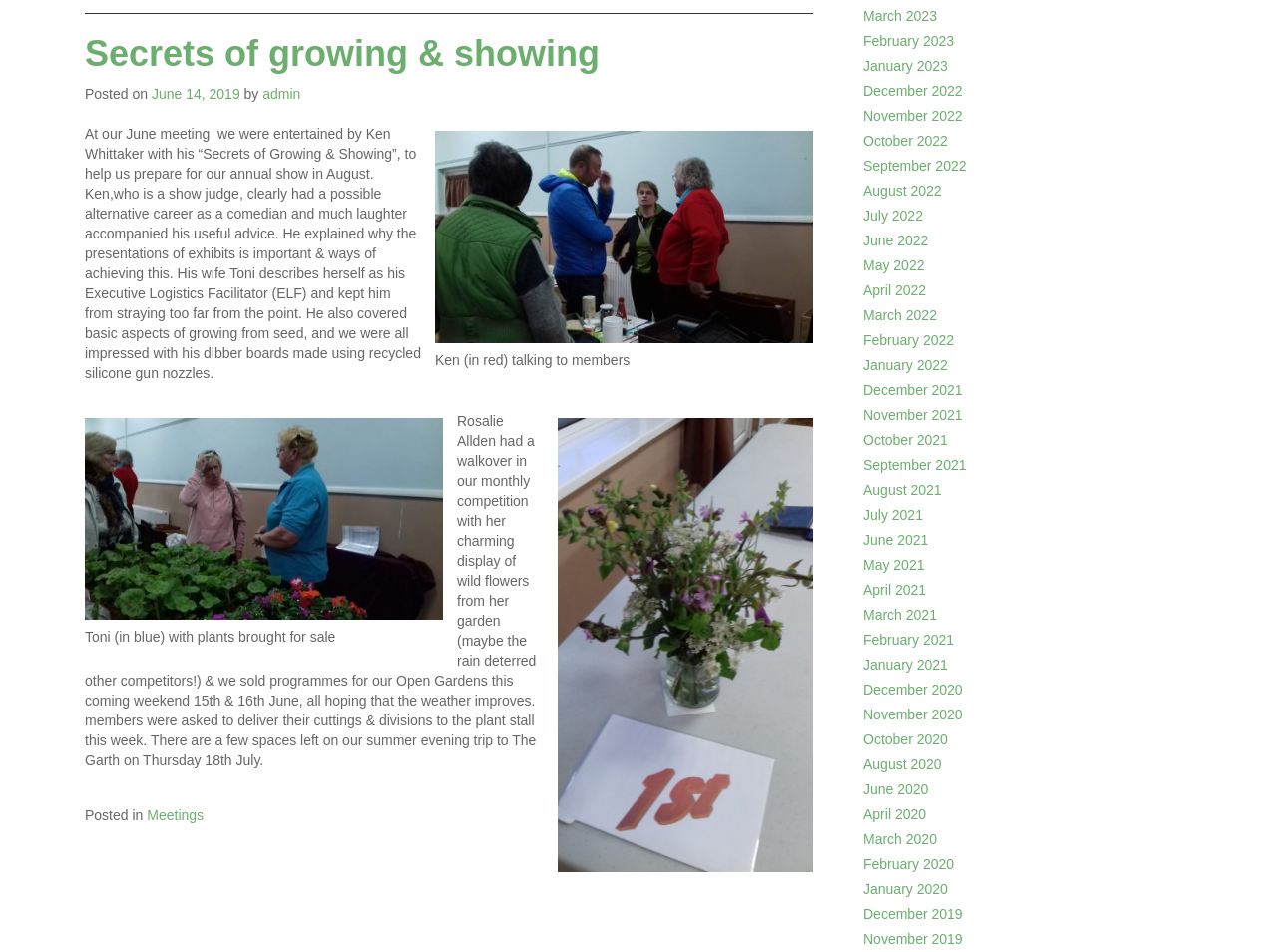Reply to the question with a single word or phrase:
What is the date of the Open Gardens event?

15th and 16th June